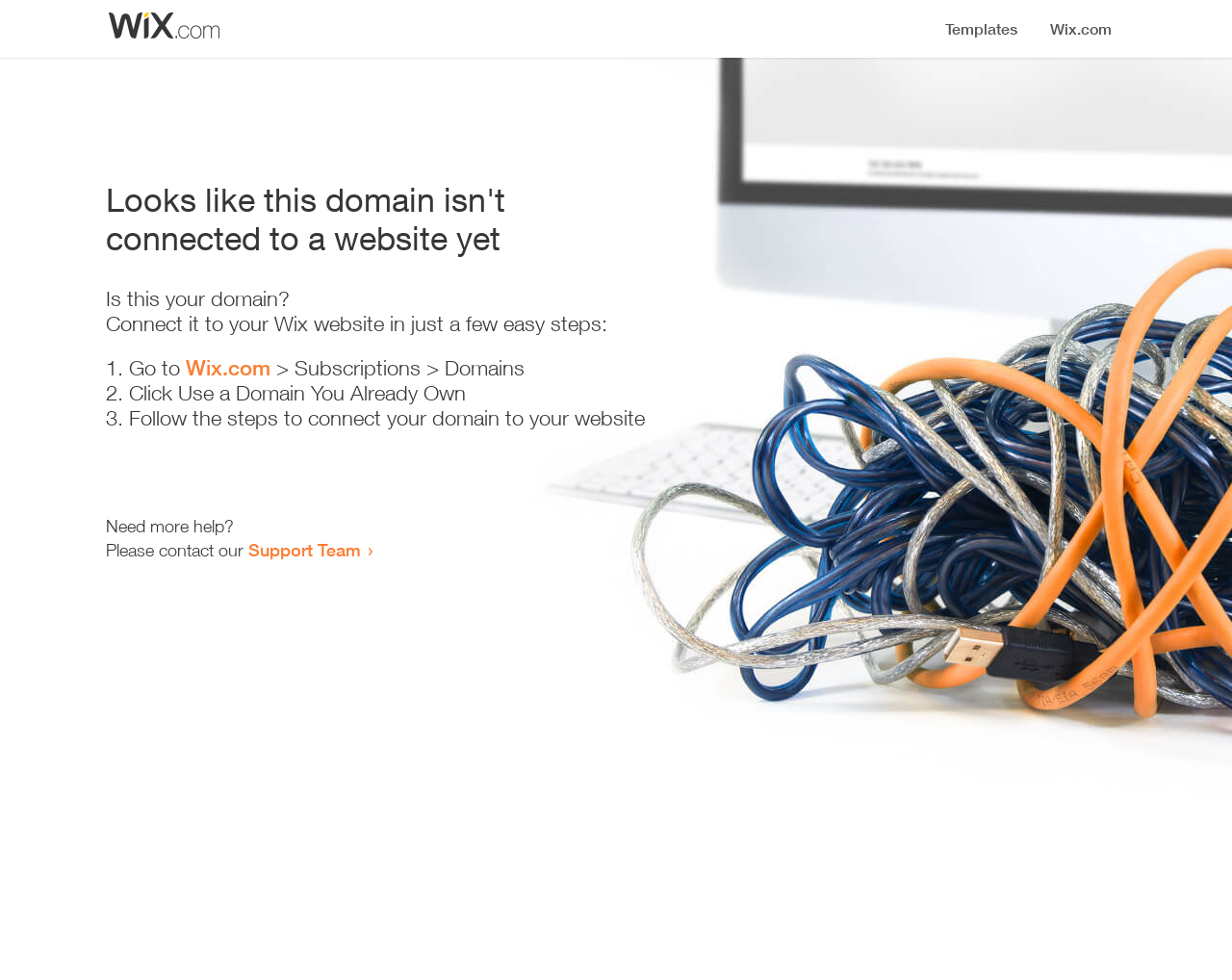Identify the primary heading of the webpage and provide its text.

Looks like this domain isn't
connected to a website yet